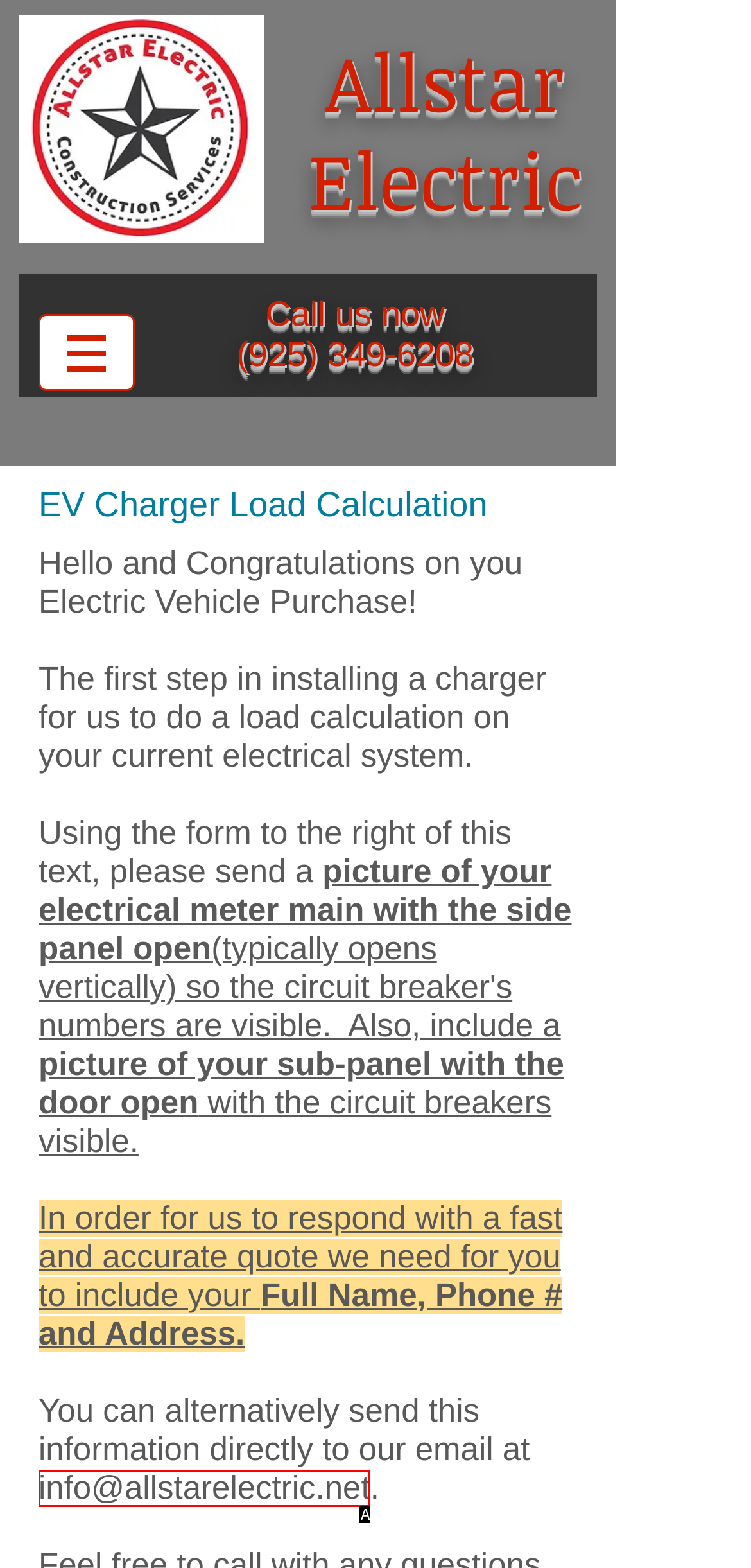Choose the option that best matches the description: info@allstarelectric.net
Indicate the letter of the matching option directly.

A